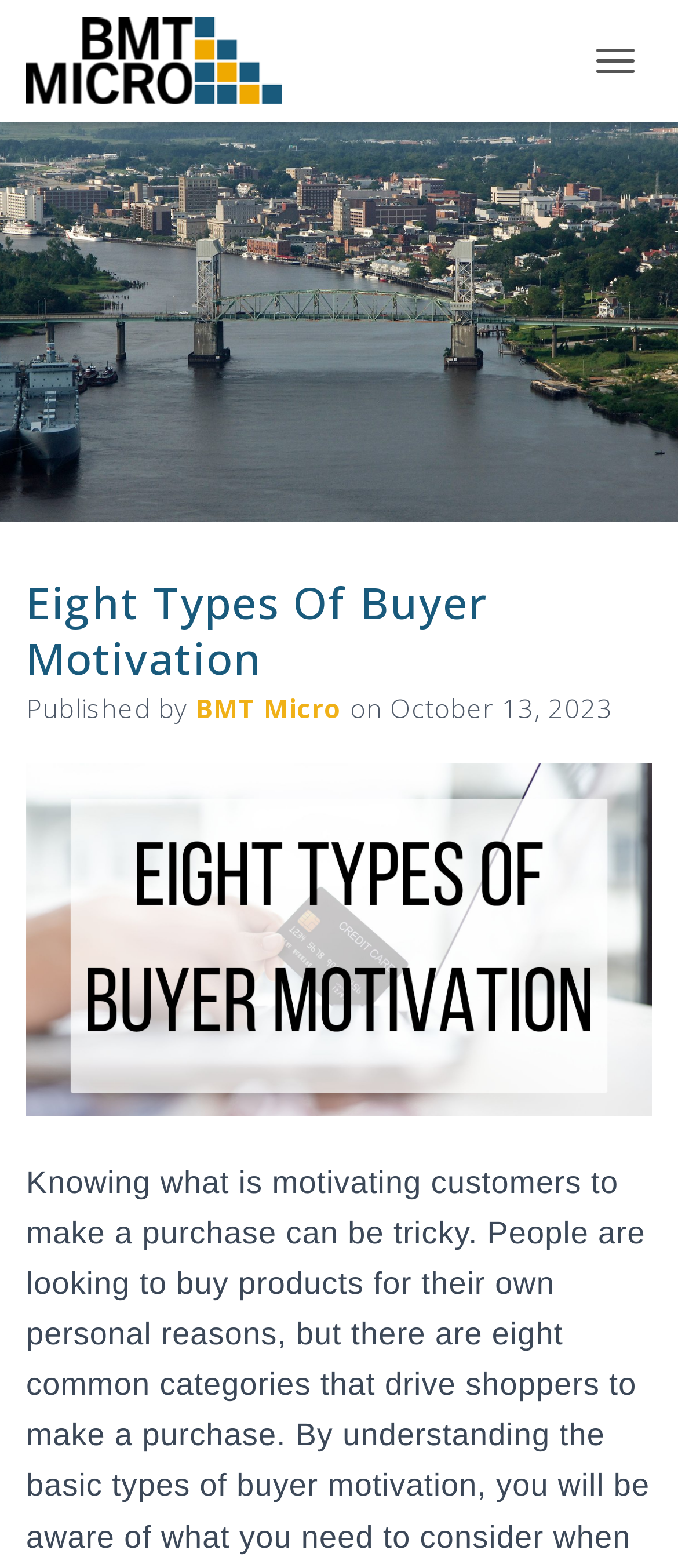When was the article published?
Ensure your answer is thorough and detailed.

I found the publication date of the article by looking at the time element with the text 'October 13, 2023', which is located below the publisher's name.